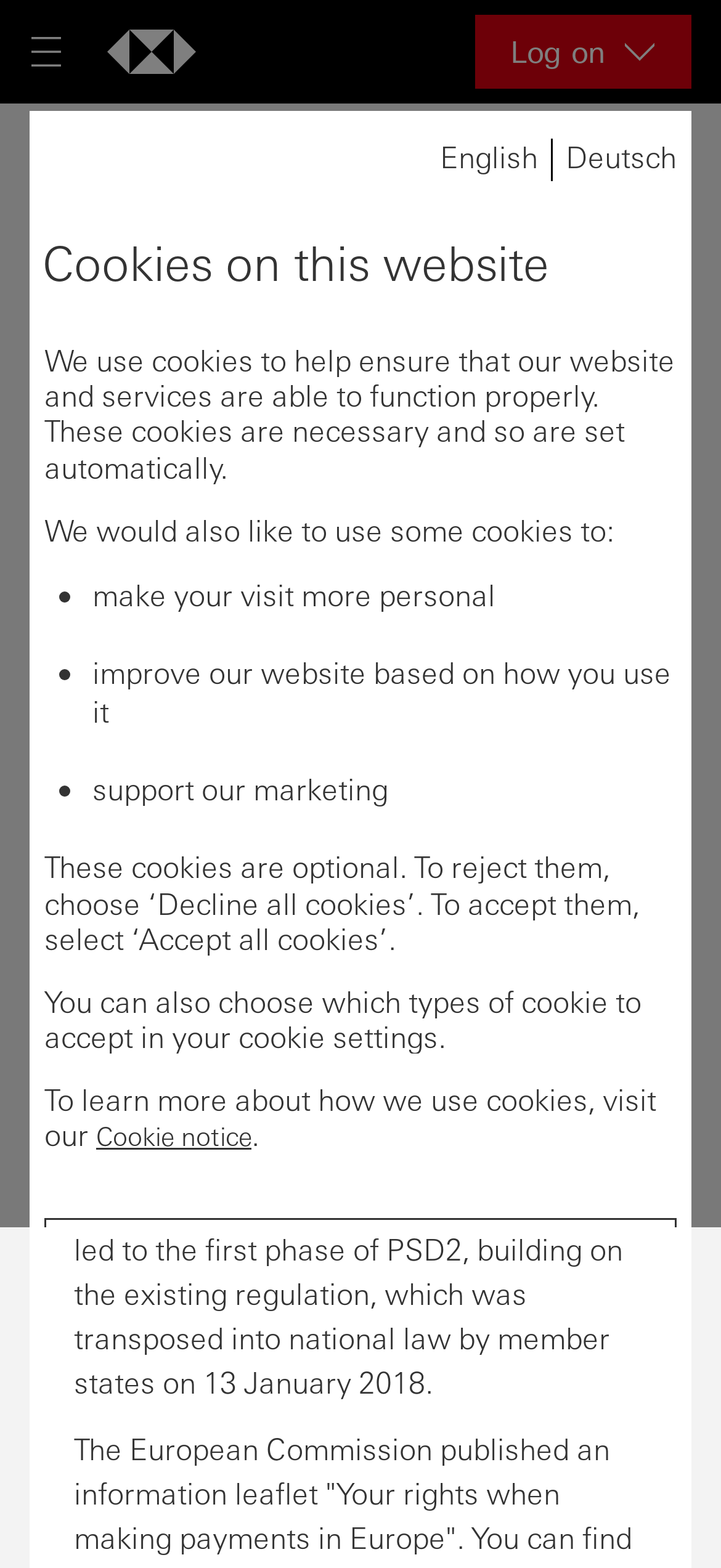Extract the main heading from the webpage content.

Payment Services Directive II (PSD2)